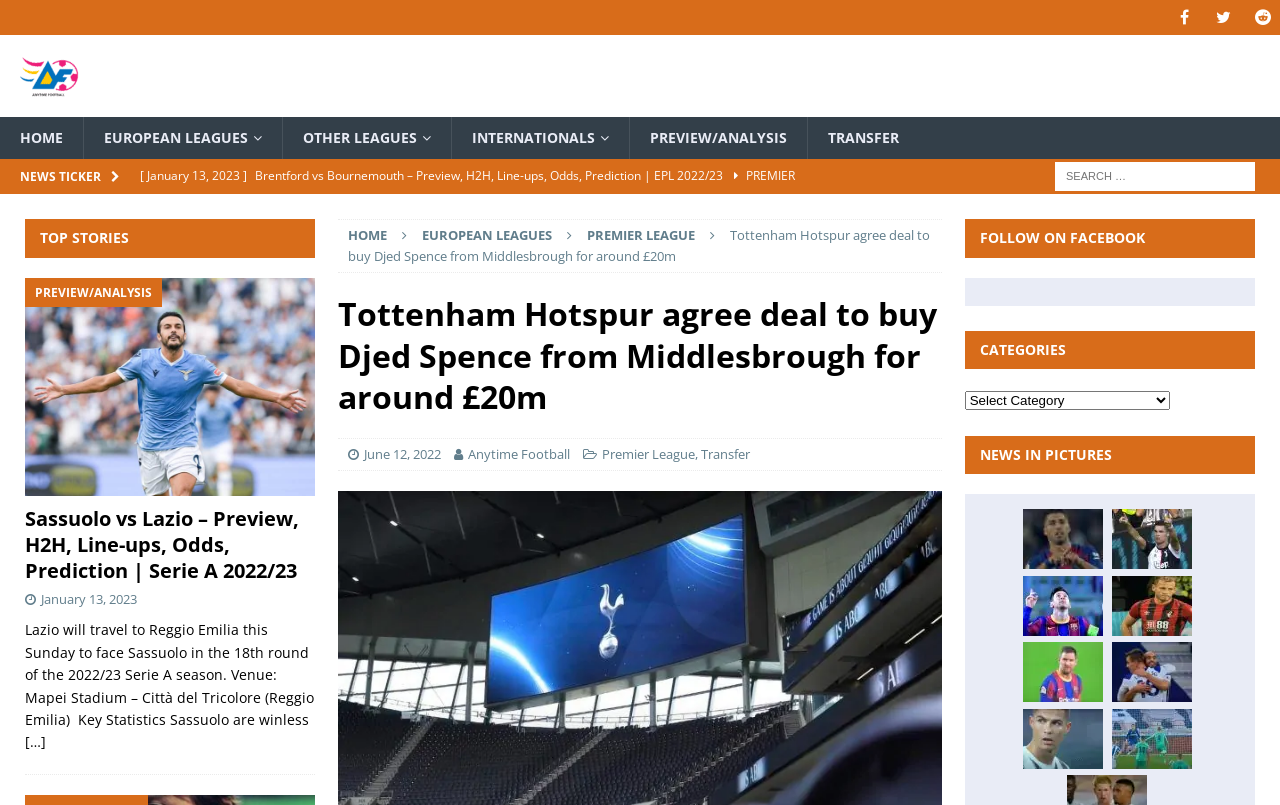Based on the image, please elaborate on the answer to the following question:
What is the name of the football league mentioned?

I looked at the article title 'Tottenham Hotspur agree deal to buy Djed Spence from Middlesbrough for around £20m' and found the mention of 'Premier League'.